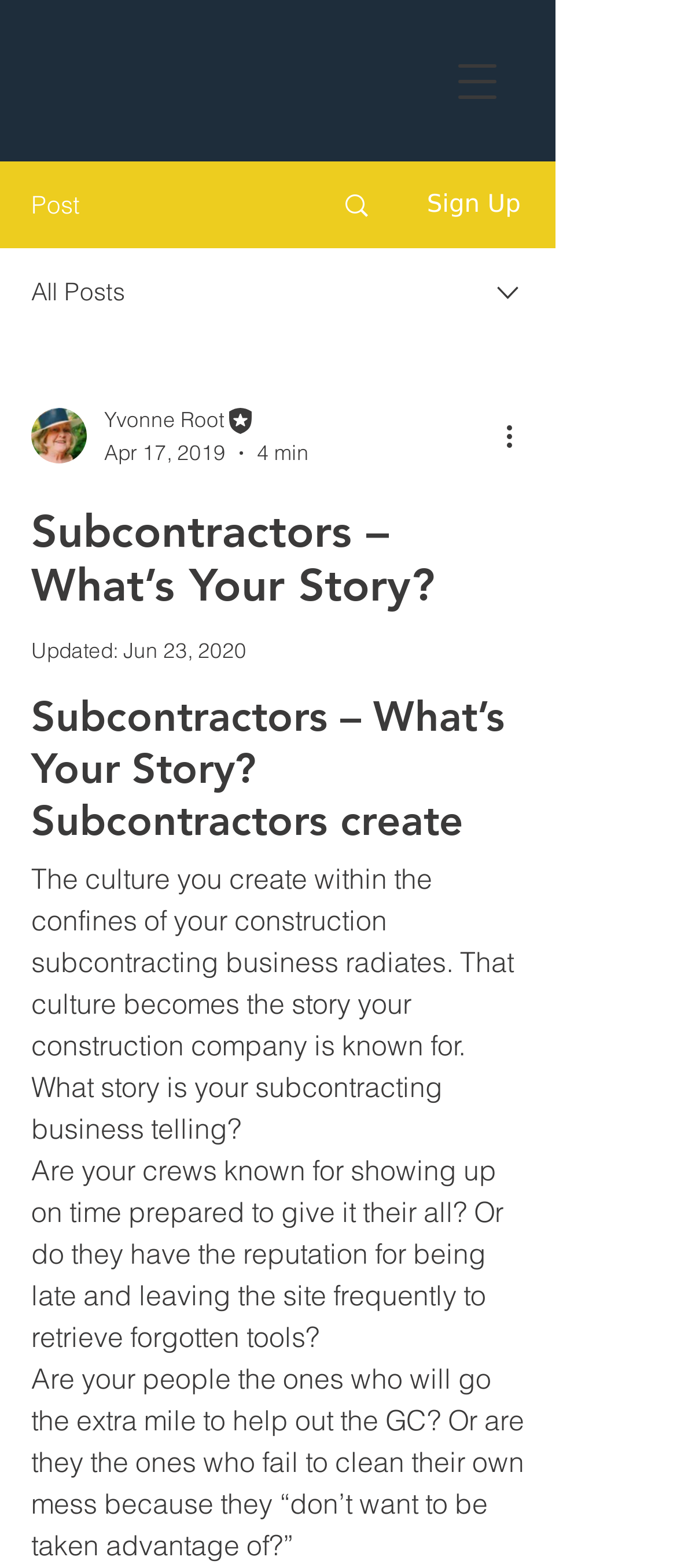How many paragraphs are in the article?
Provide an in-depth answer to the question, covering all aspects.

To find the number of paragraphs in the article, I counted the number of StaticText elements that contain a block of text. There are three such elements, indicating that there are three paragraphs in the article.